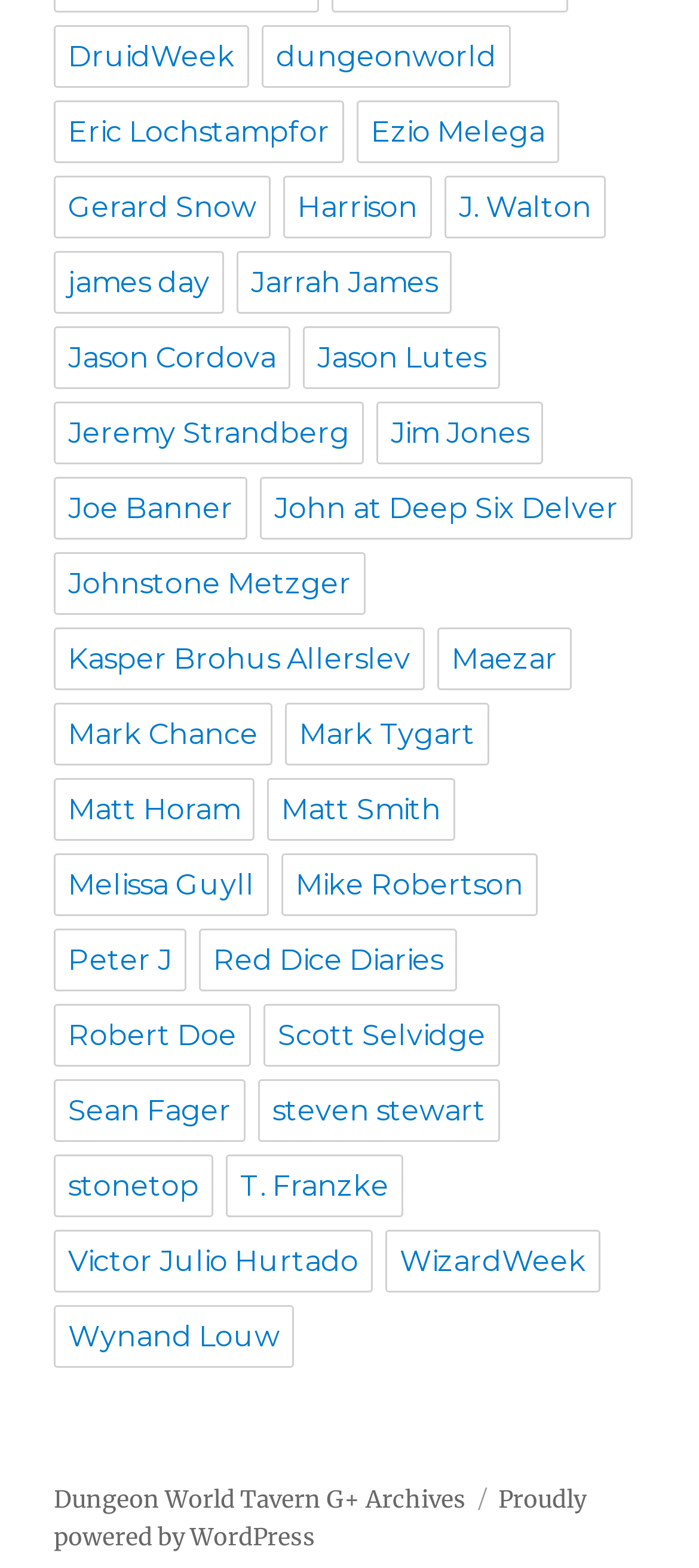Provide your answer to the question using just one word or phrase: What is the name of the first link on the webpage?

DruidWeek